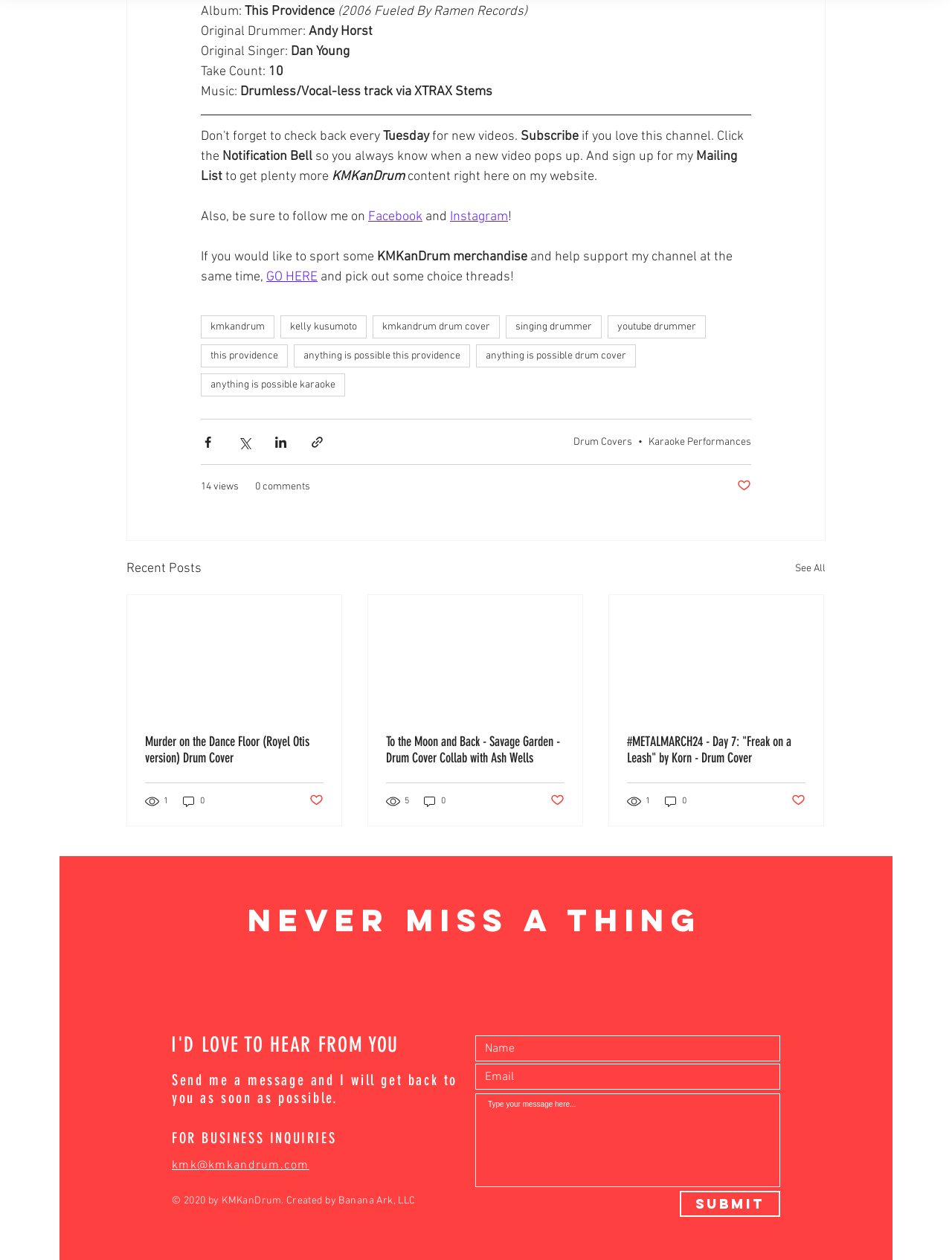Please reply to the following question with a single word or a short phrase:
Who is the original singer?

Dan Young